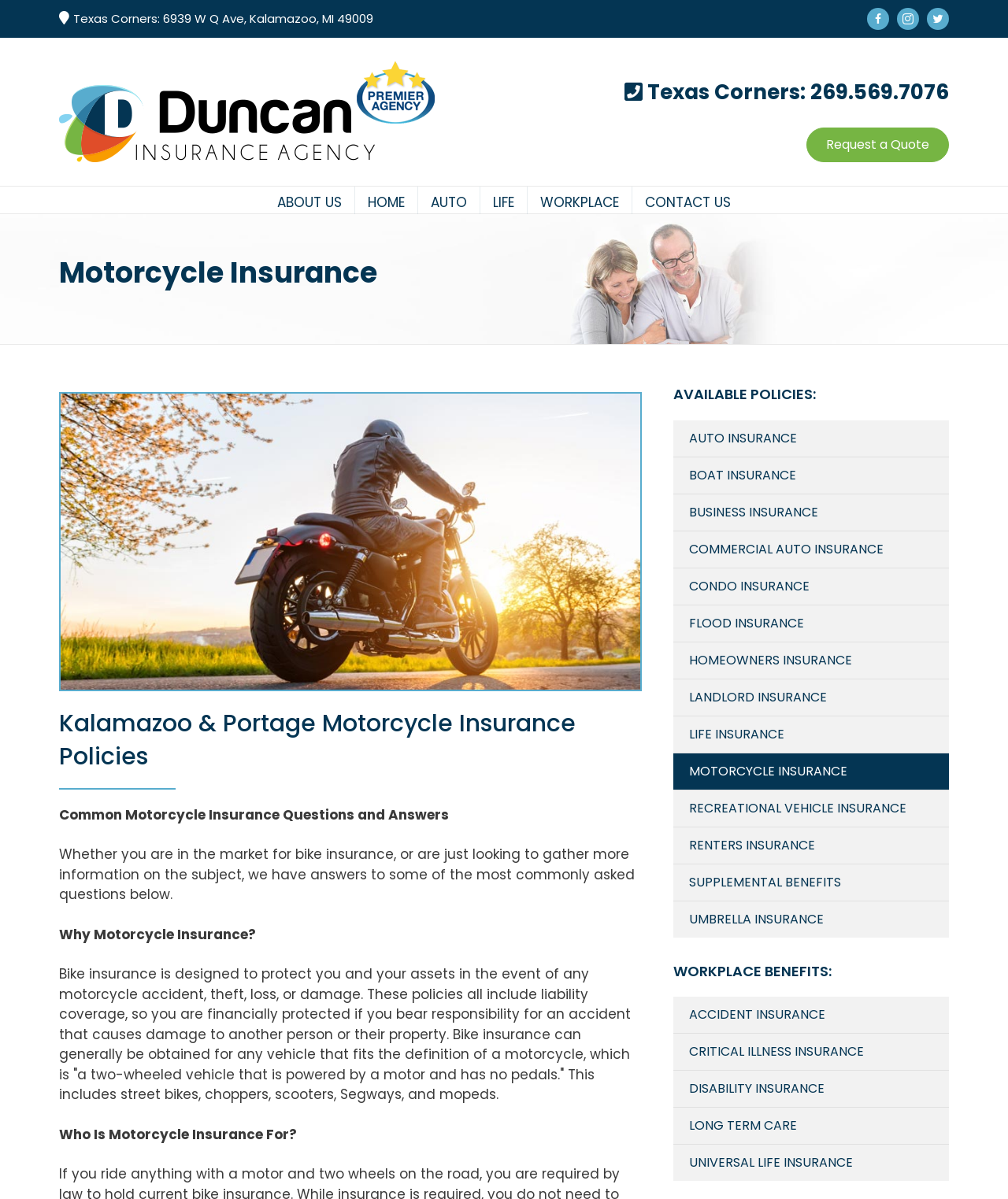Please identify the bounding box coordinates for the region that you need to click to follow this instruction: "Contact us".

[0.627, 0.156, 0.738, 0.183]